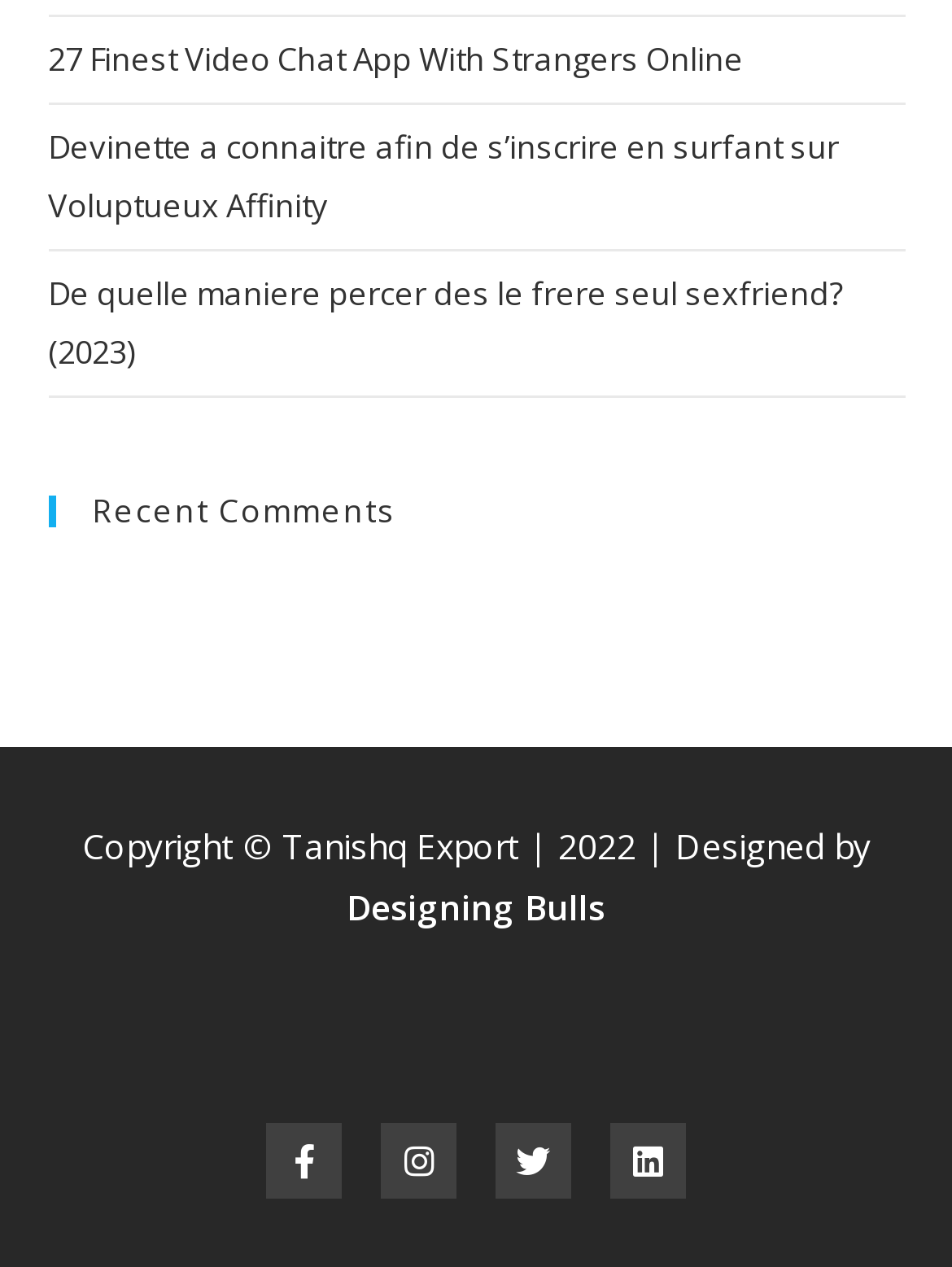Bounding box coordinates are given in the format (top-left x, top-left y, bottom-right x, bottom-right y). All values should be floating point numbers between 0 and 1. Provide the bounding box coordinate for the UI element described as: Designing Bulls

[0.364, 0.698, 0.636, 0.734]